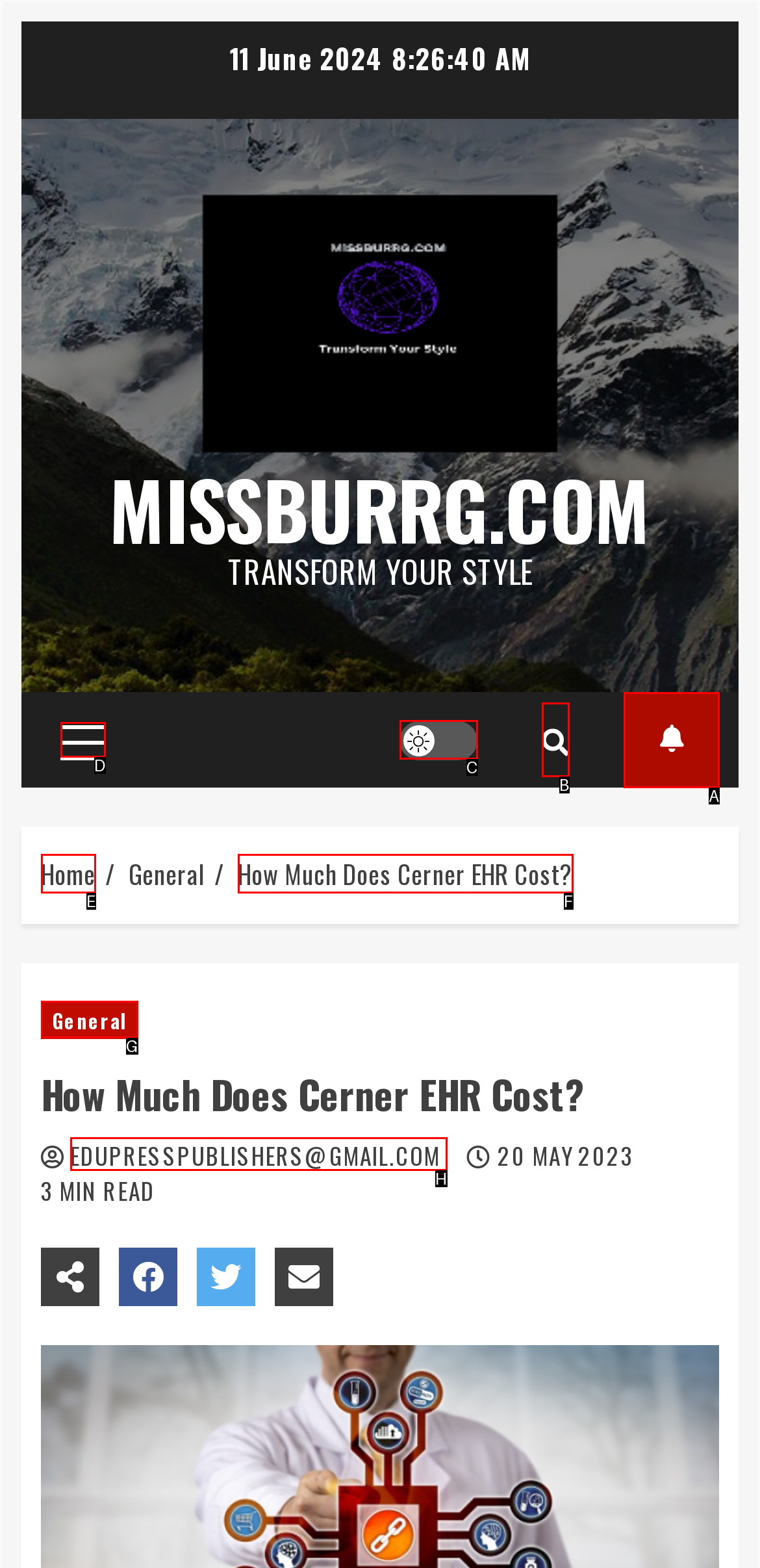Using the description: Subscribe
Identify the letter of the corresponding UI element from the choices available.

A